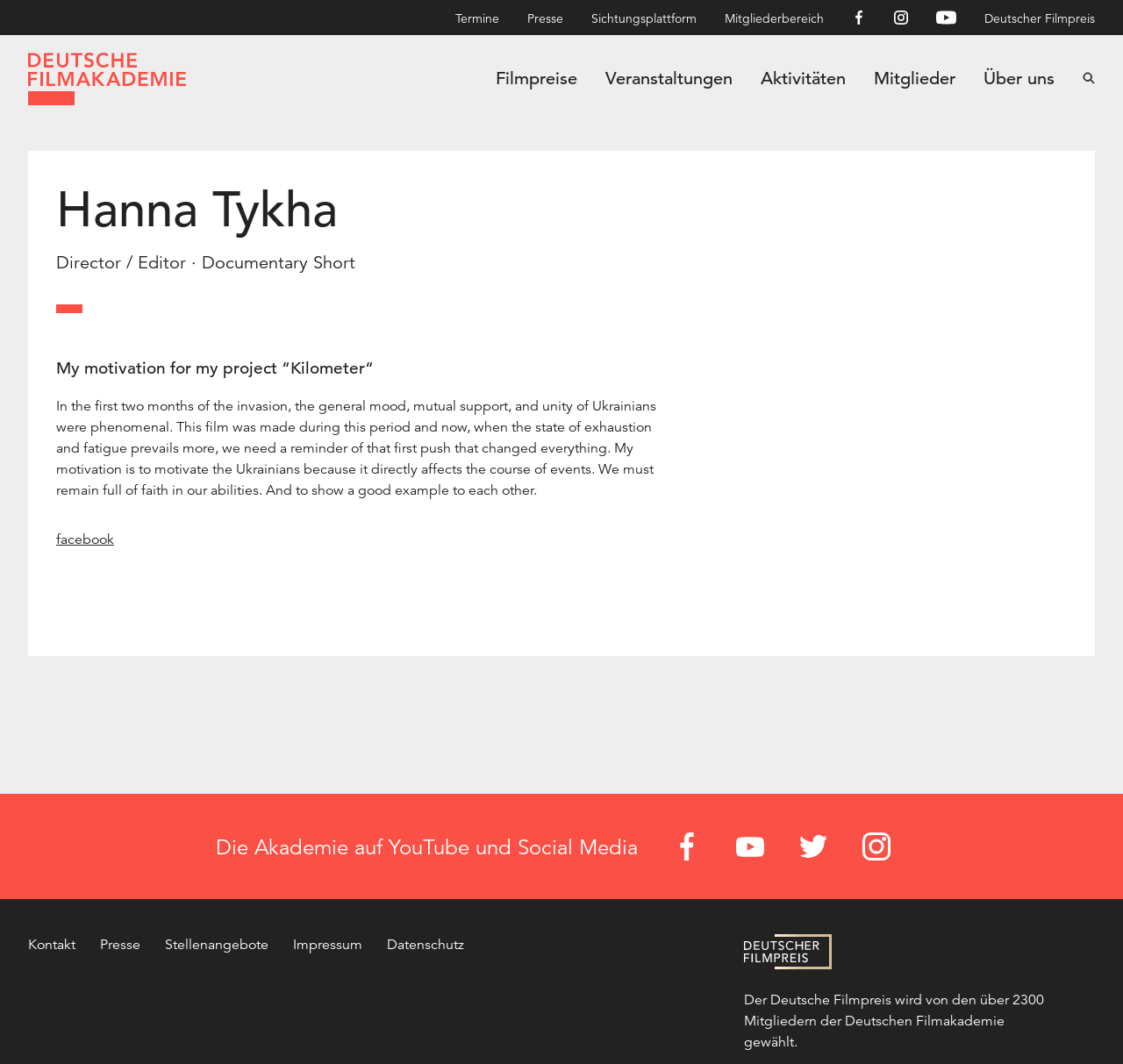How many social media links are available?
From the screenshot, provide a brief answer in one word or phrase.

5